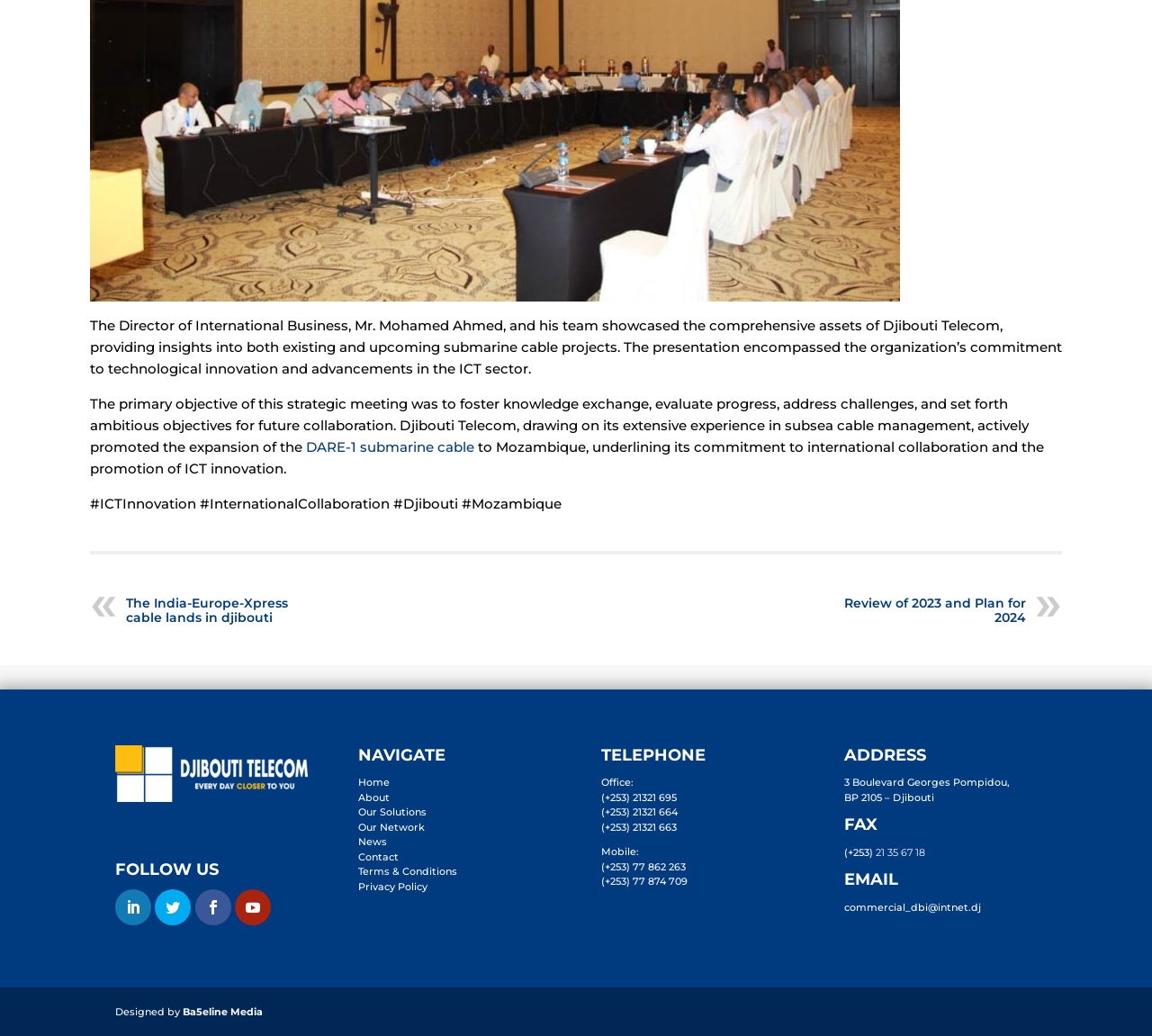Kindly determine the bounding box coordinates of the area that needs to be clicked to fulfill this instruction: "Contact Djibouti Telecom via phone".

[0.522, 0.763, 0.588, 0.776]